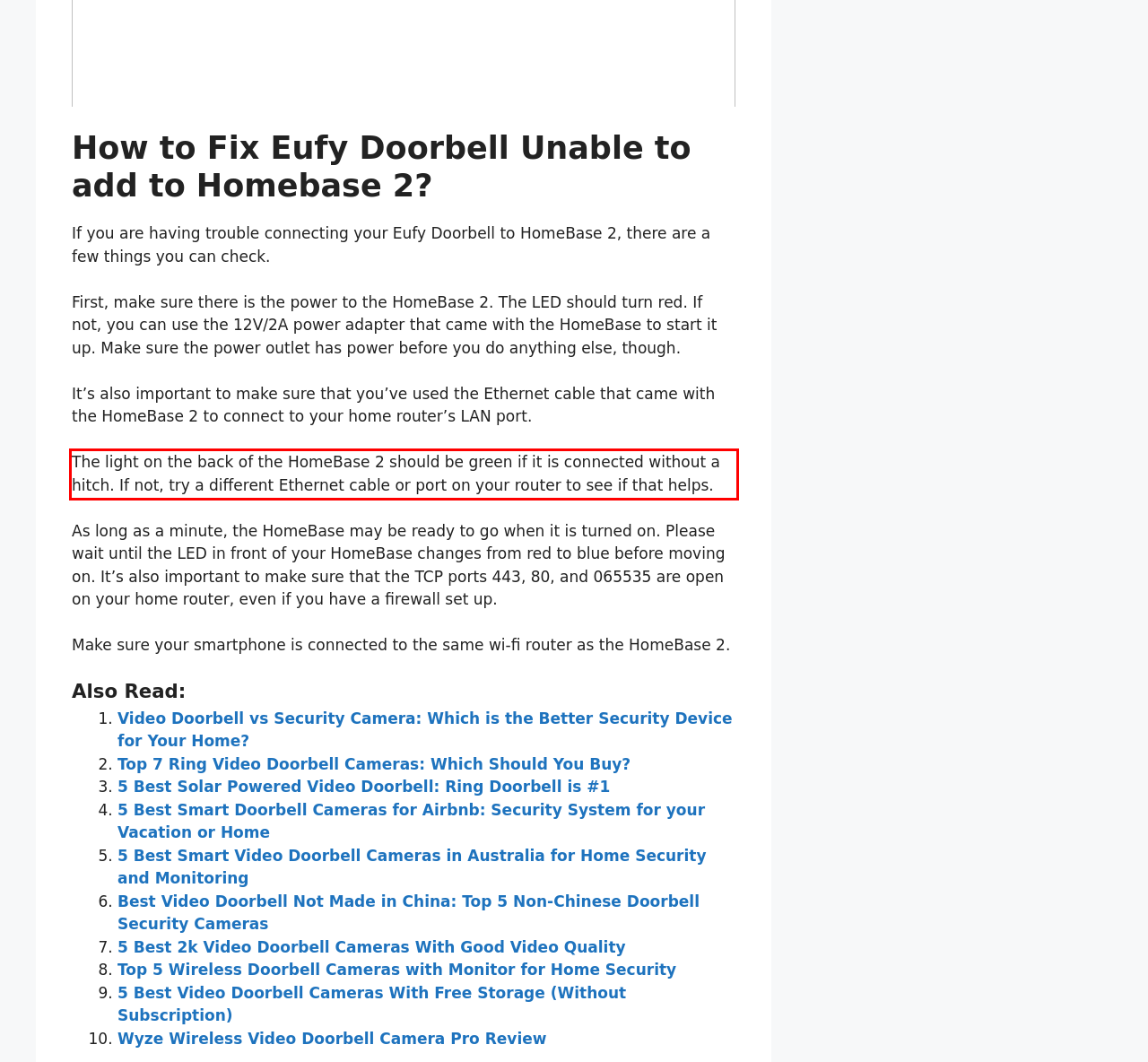Analyze the webpage screenshot and use OCR to recognize the text content in the red bounding box.

The light on the back of the HomeBase 2 should be green if it is connected without a hitch. If not, try a different Ethernet cable or port on your router to see if that helps.